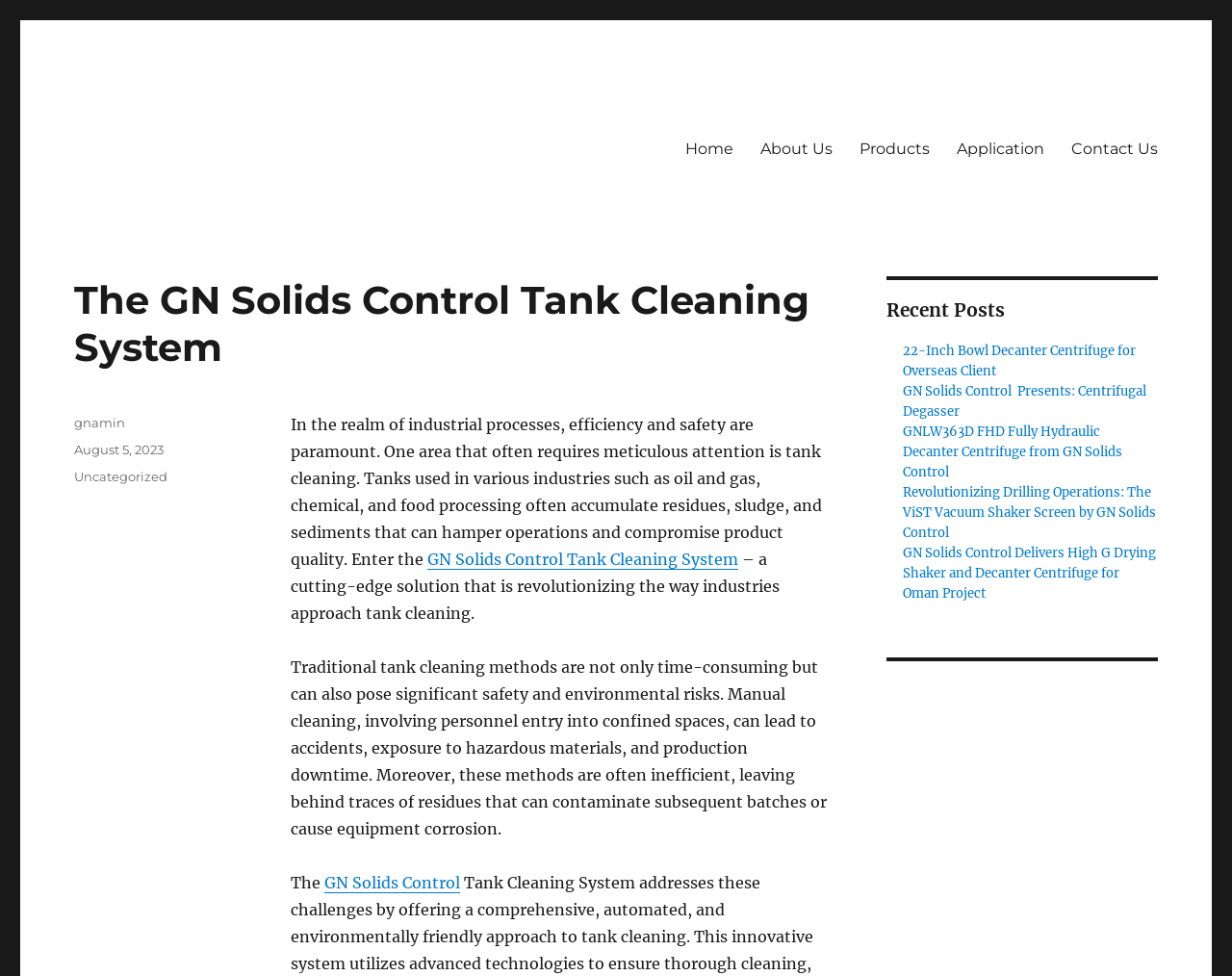Find the bounding box coordinates of the element I should click to carry out the following instruction: "View Recent Posts".

[0.72, 0.308, 0.94, 0.328]